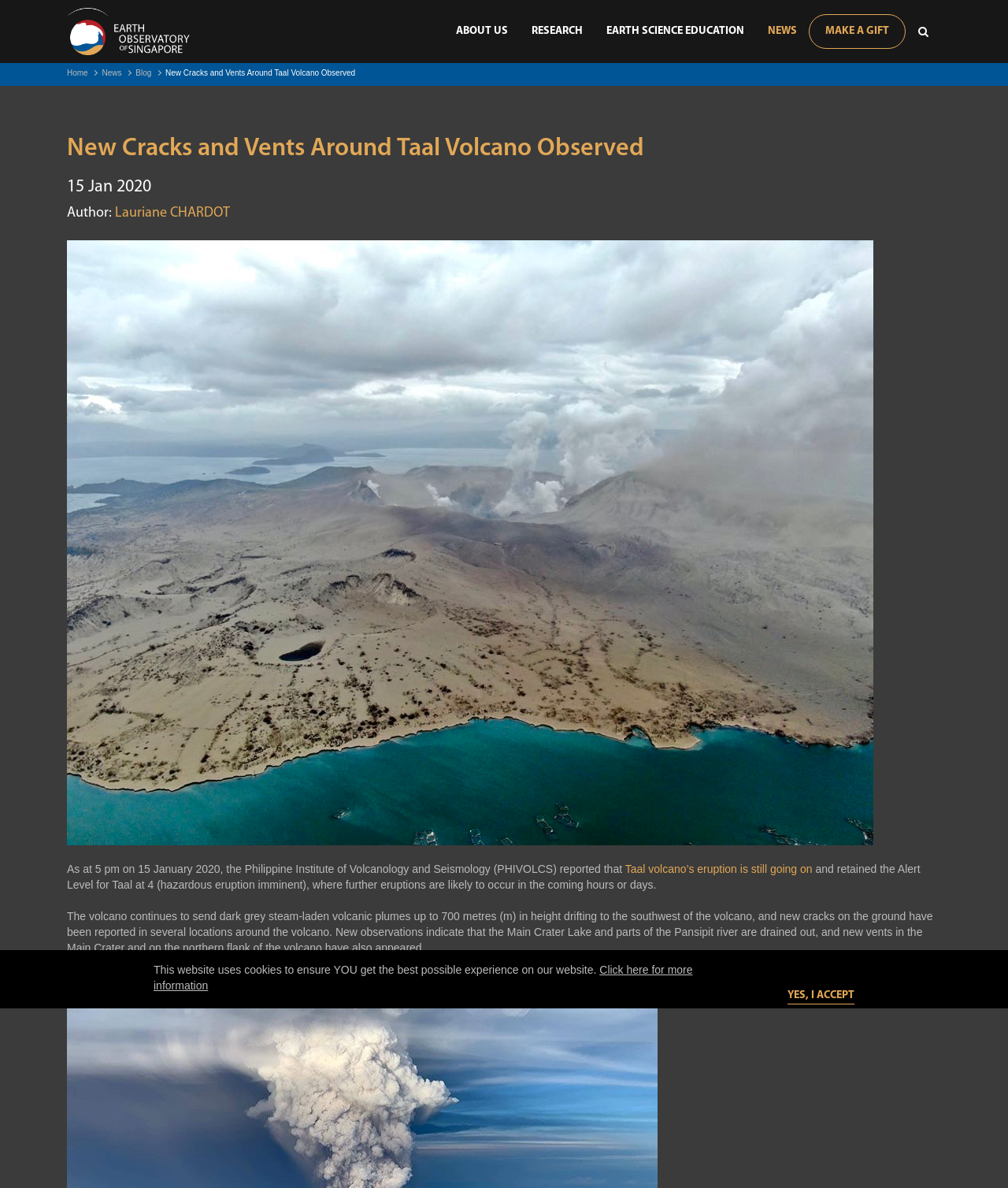Determine the bounding box coordinates for the area that needs to be clicked to fulfill this task: "Read the news about Taal volcano’s eruption". The coordinates must be given as four float numbers between 0 and 1, i.e., [left, top, right, bottom].

[0.62, 0.726, 0.806, 0.737]